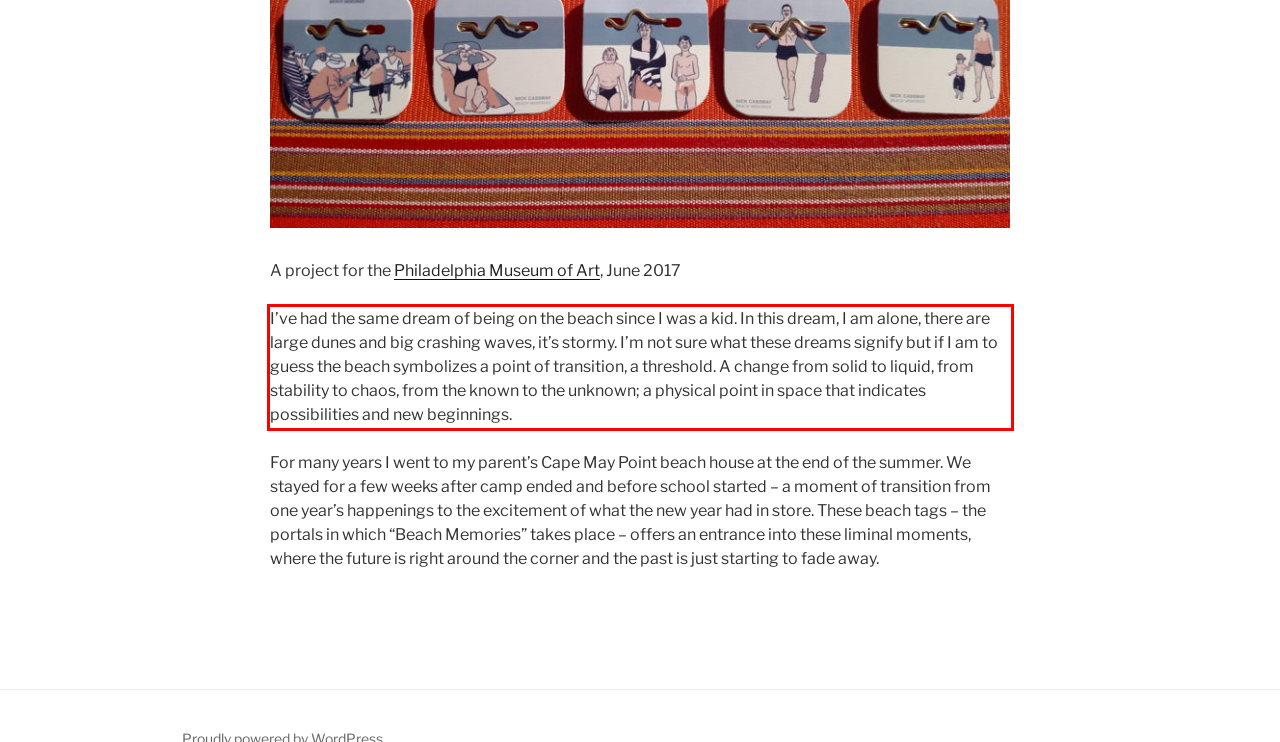You are provided with a screenshot of a webpage containing a red bounding box. Please extract the text enclosed by this red bounding box.

I’ve had the same dream of being on the beach since I was a kid. In this dream, I am alone, there are large dunes and big crashing waves, it’s stormy. I’m not sure what these dreams signify but if I am to guess the beach symbolizes a point of transition, a threshold. A change from solid to liquid, from stability to chaos, from the known to the unknown; a physical point in space that indicates possibilities and new beginnings.